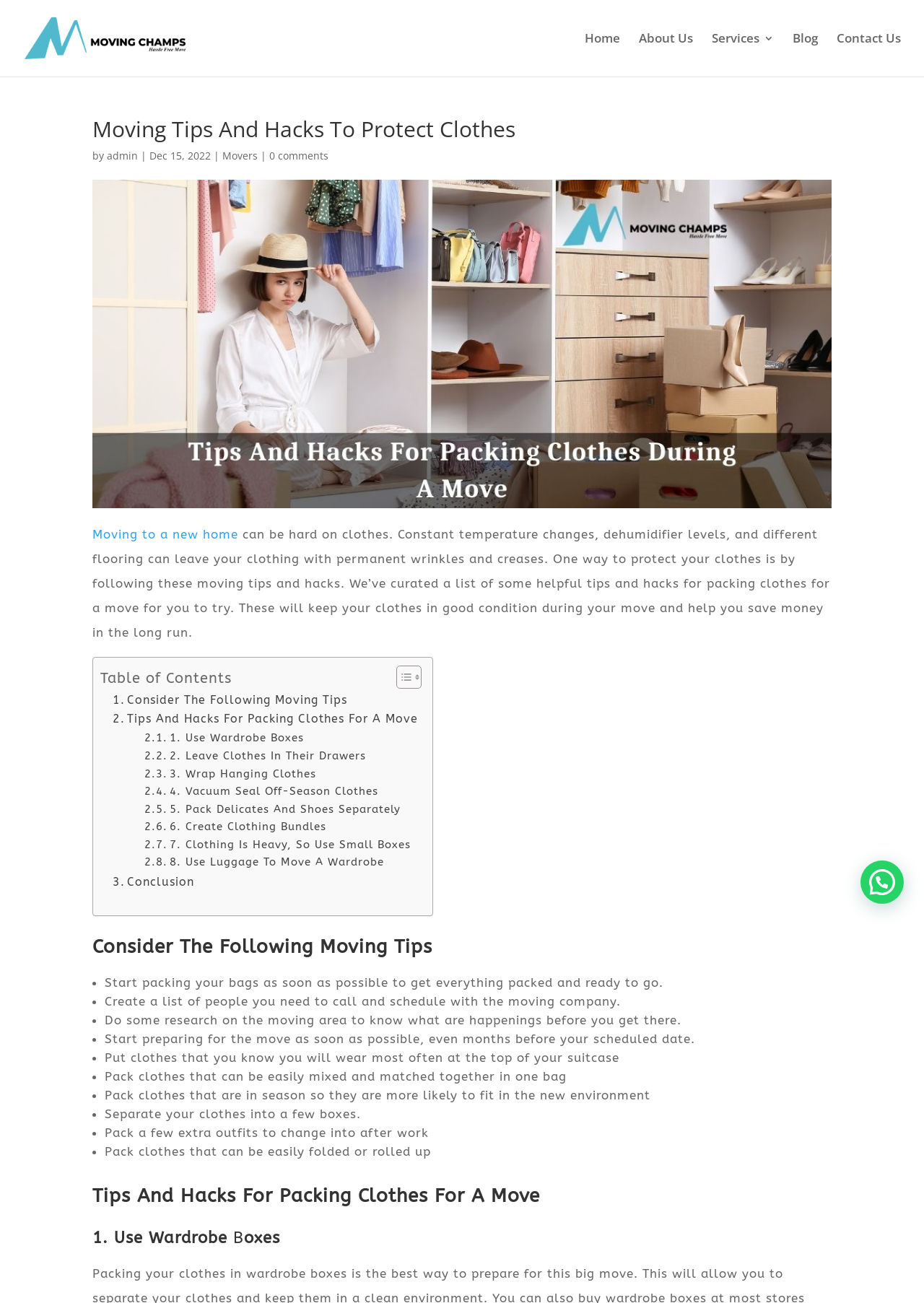Please find the bounding box coordinates for the clickable element needed to perform this instruction: "Click on the 'About Us' link".

[0.691, 0.025, 0.75, 0.059]